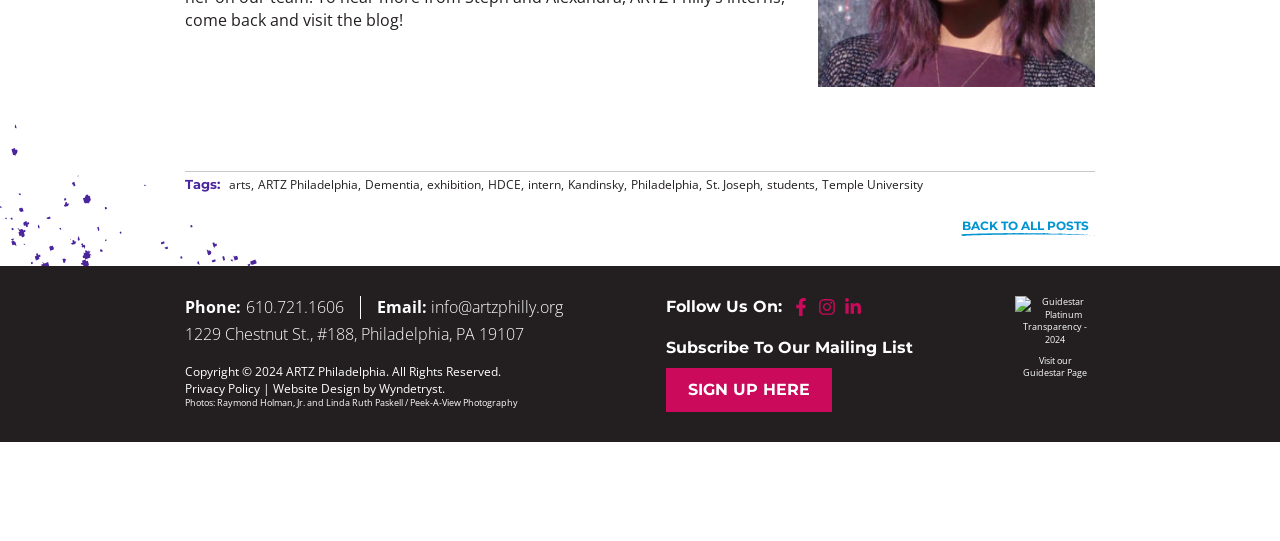Show the bounding box coordinates of the region that should be clicked to follow the instruction: "Call 561-544-0719."

None